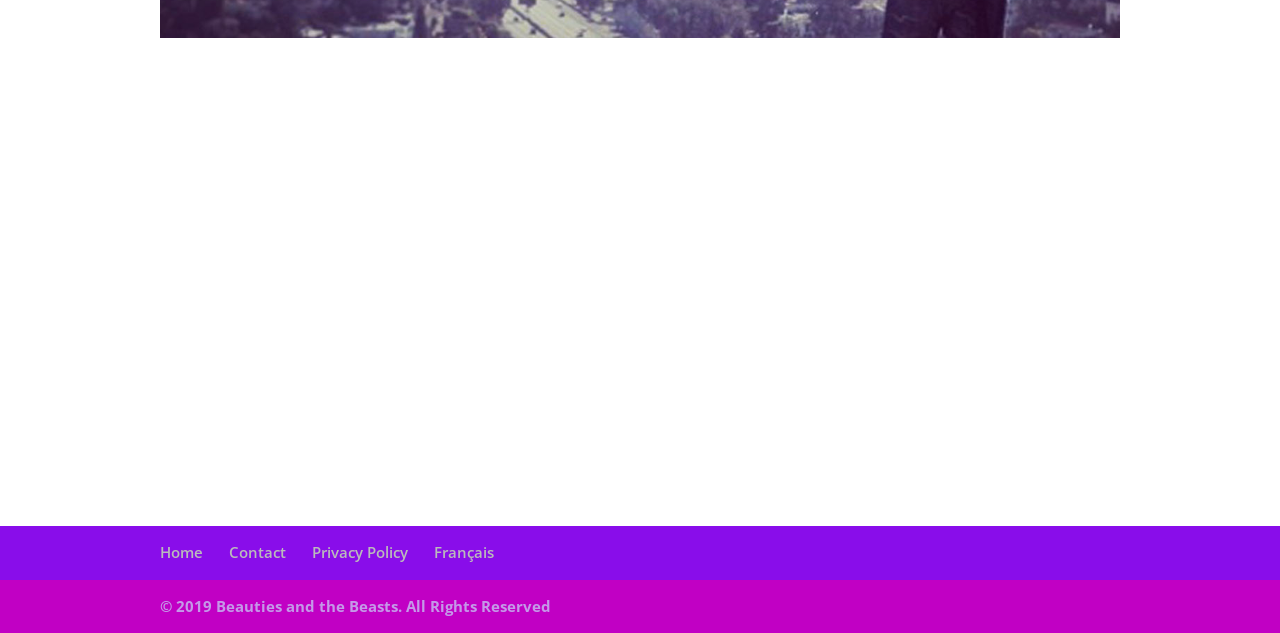Identify the bounding box for the UI element described as: "OFFICIAL WEBSITE". The coordinates should be four float numbers between 0 and 1, i.e., [left, top, right, bottom].

[0.67, 0.279, 0.849, 0.337]